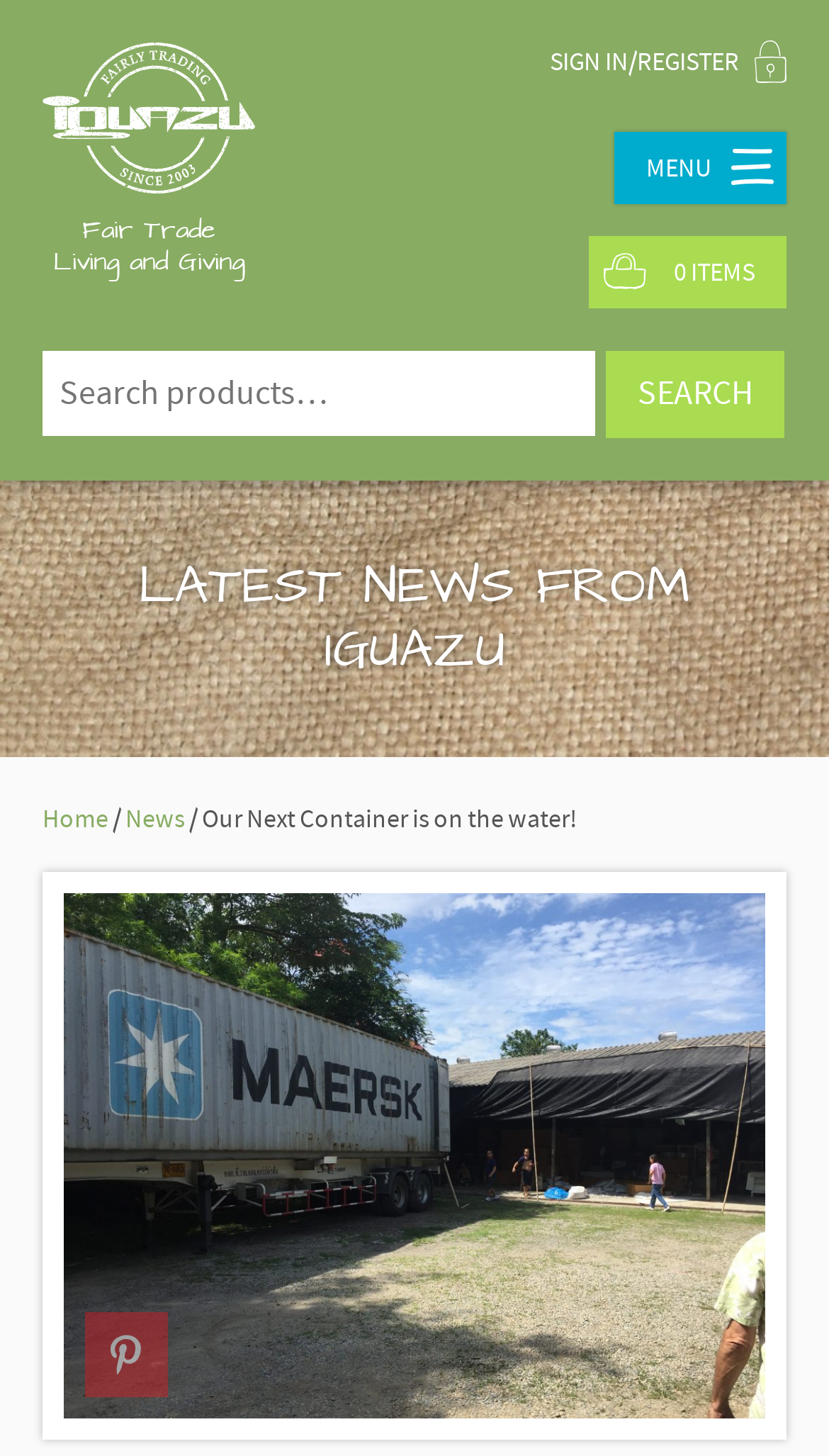Extract the bounding box coordinates for the UI element described by the text: "parent_node: SEARCH name="s" placeholder="Search products…"". The coordinates should be in the form of [left, top, right, bottom] with values between 0 and 1.

[0.051, 0.241, 0.718, 0.3]